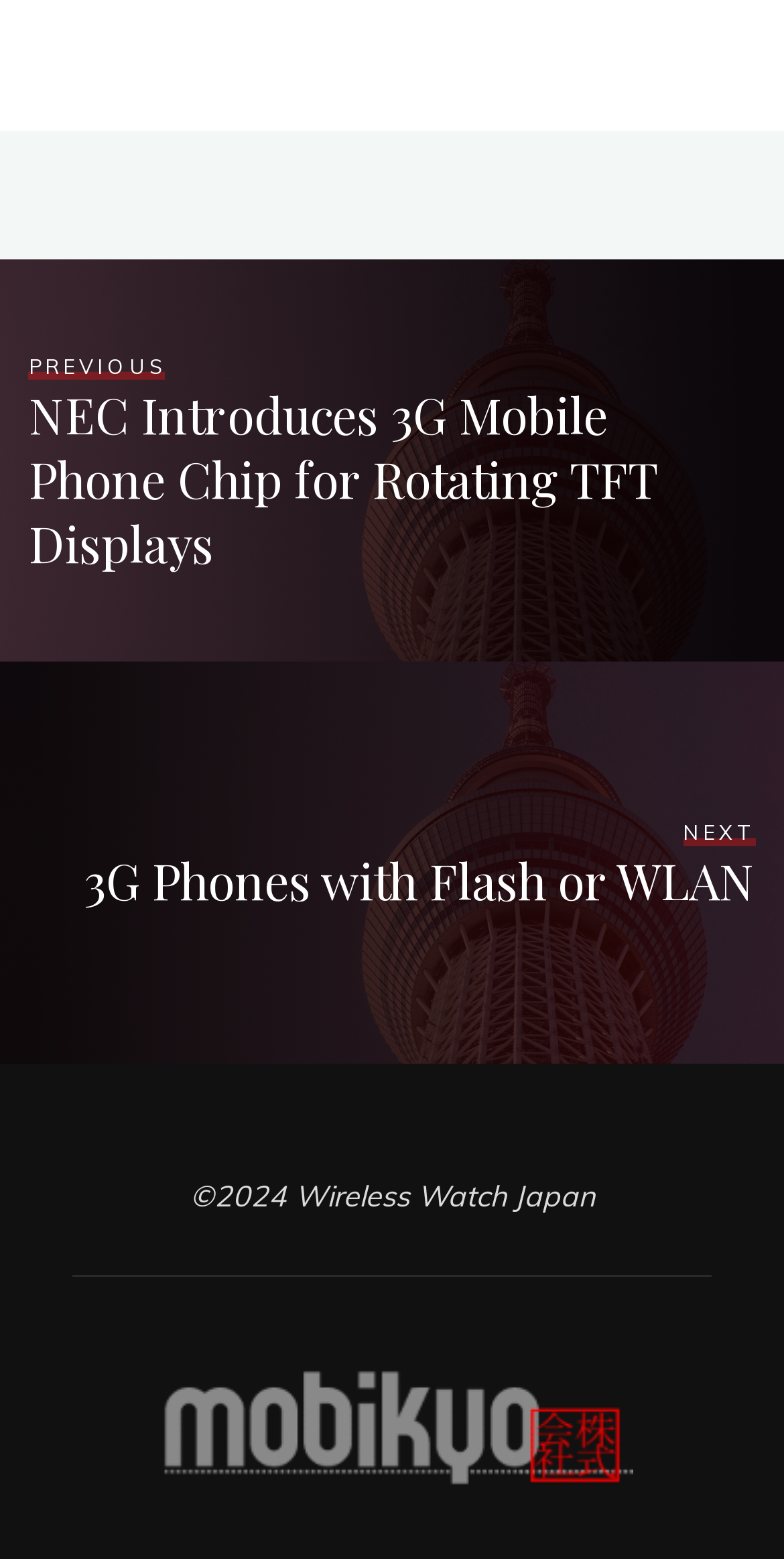Refer to the screenshot and give an in-depth answer to this question: What is the purpose of the emphasis elements?

The emphasis elements are used to highlight or emphasize certain parts of the text, in this case, the links 'PREVIOUS NEC Introduces 3G Mobile Phone Chip for Rotating TFT Displays' and 'NEXT 3G Phones with Flash or WLAN'.